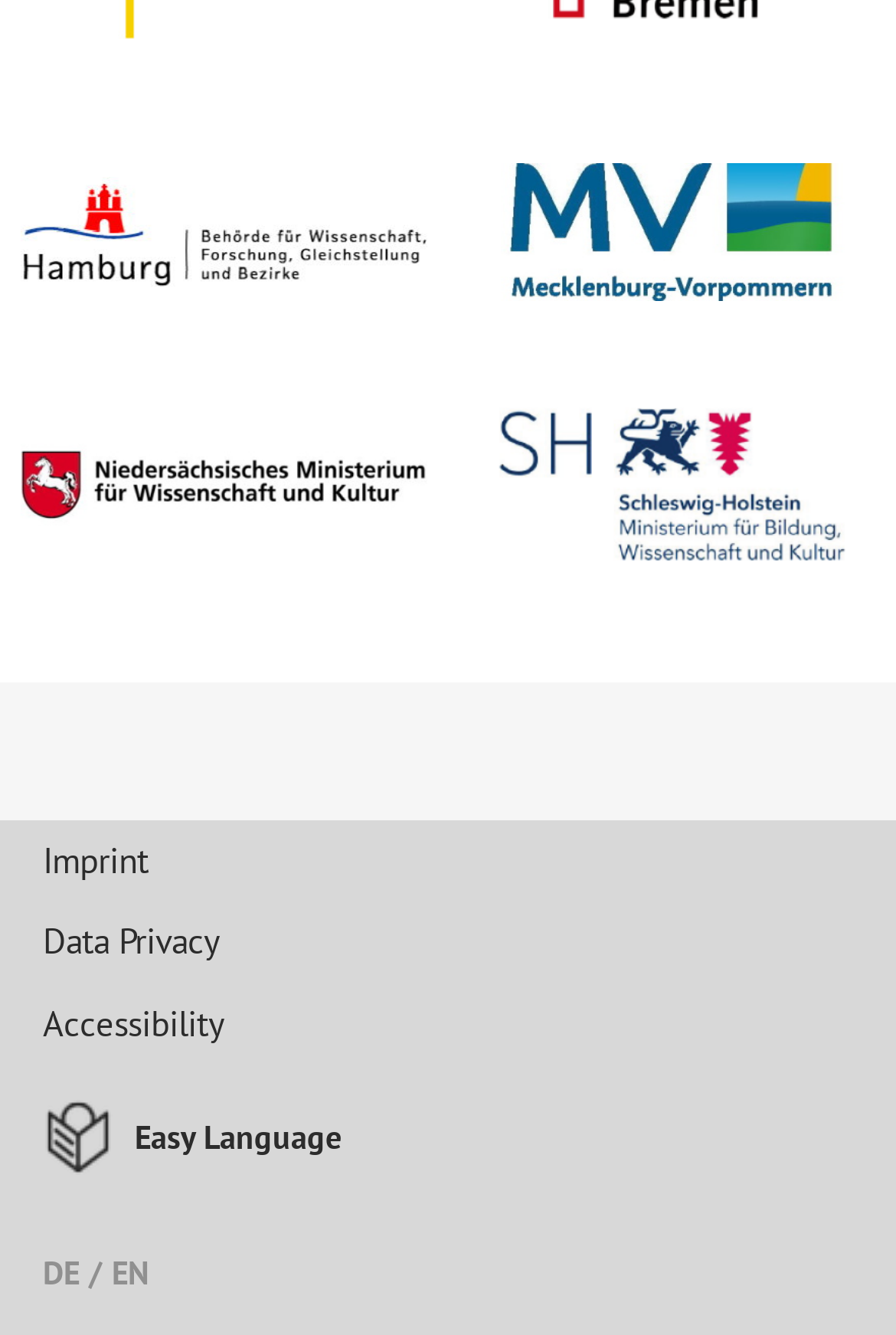What is the logo at the top left corner?
From the screenshot, supply a one-word or short-phrase answer.

Hhwiss Randlos